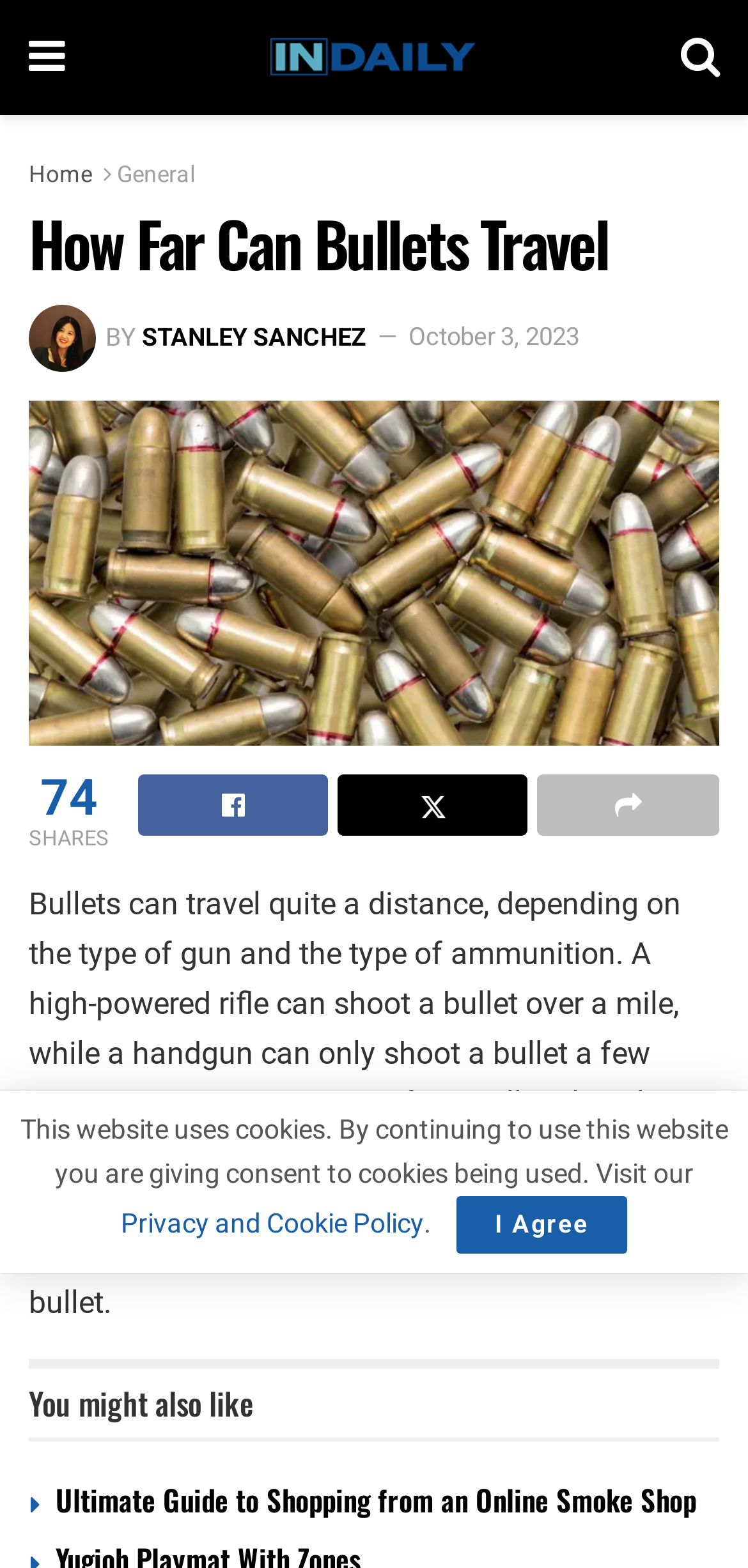Explain the webpage in detail, including its primary components.

The webpage is about the topic "How Far Can Bullets Travel". At the top left corner, there is a link with a Facebook icon, and next to it, a link to "InfactDaily" with an accompanying image. On the top right corner, there is a link with a Twitter icon. Below these icons, there are links to "Home" and "General" categories.

The main heading "How Far Can Bullets Travel" is centered at the top of the page. Below it, there is an image of Stanley Sanchez, followed by the author's name and the date "October 3, 2023". 

The main content of the page is a text passage that explains how far bullets can travel, depending on the type of gun and ammunition. The passage is divided into two paragraphs, with the first one describing the distance bullets can travel and the second one explaining how the speed of the bullet affects its travel distance.

On the right side of the page, there are social media links, including Facebook, Twitter, and an unknown platform, along with the number of shares, "74". Below these links, there is a large image that takes up most of the page's width.

At the bottom of the page, there is a section titled "You might also like", which contains an article with a heading "Ultimate Guide to Shopping from an Online Smoke Shop". 

Finally, at the very bottom of the page, there is a notice about the website's use of cookies, with a link to the "Privacy and Cookie Policy" and an "I Agree" button.